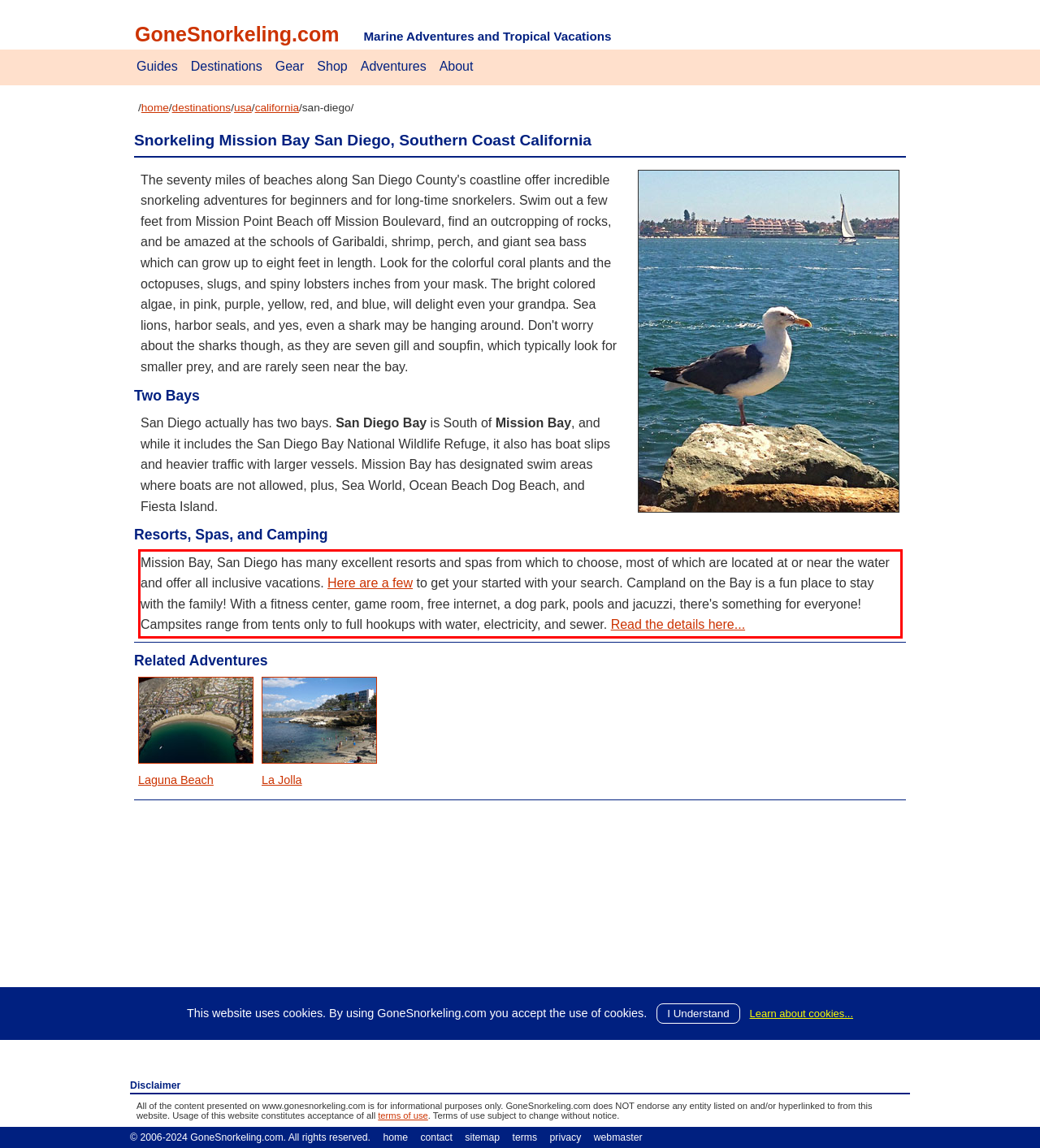Examine the webpage screenshot, find the red bounding box, and extract the text content within this marked area.

Mission Bay, San Diego has many excellent resorts and spas from which to choose, most of which are located at or near the water and offer all inclusive vacations. Here are a few to get your started with your search. Campland on the Bay is a fun place to stay with the family! With a fitness center, game room, free internet, a dog park, pools and jacuzzi, there's something for everyone! Campsites range from tents only to full hookups with water, electricity, and sewer. Read the details here...